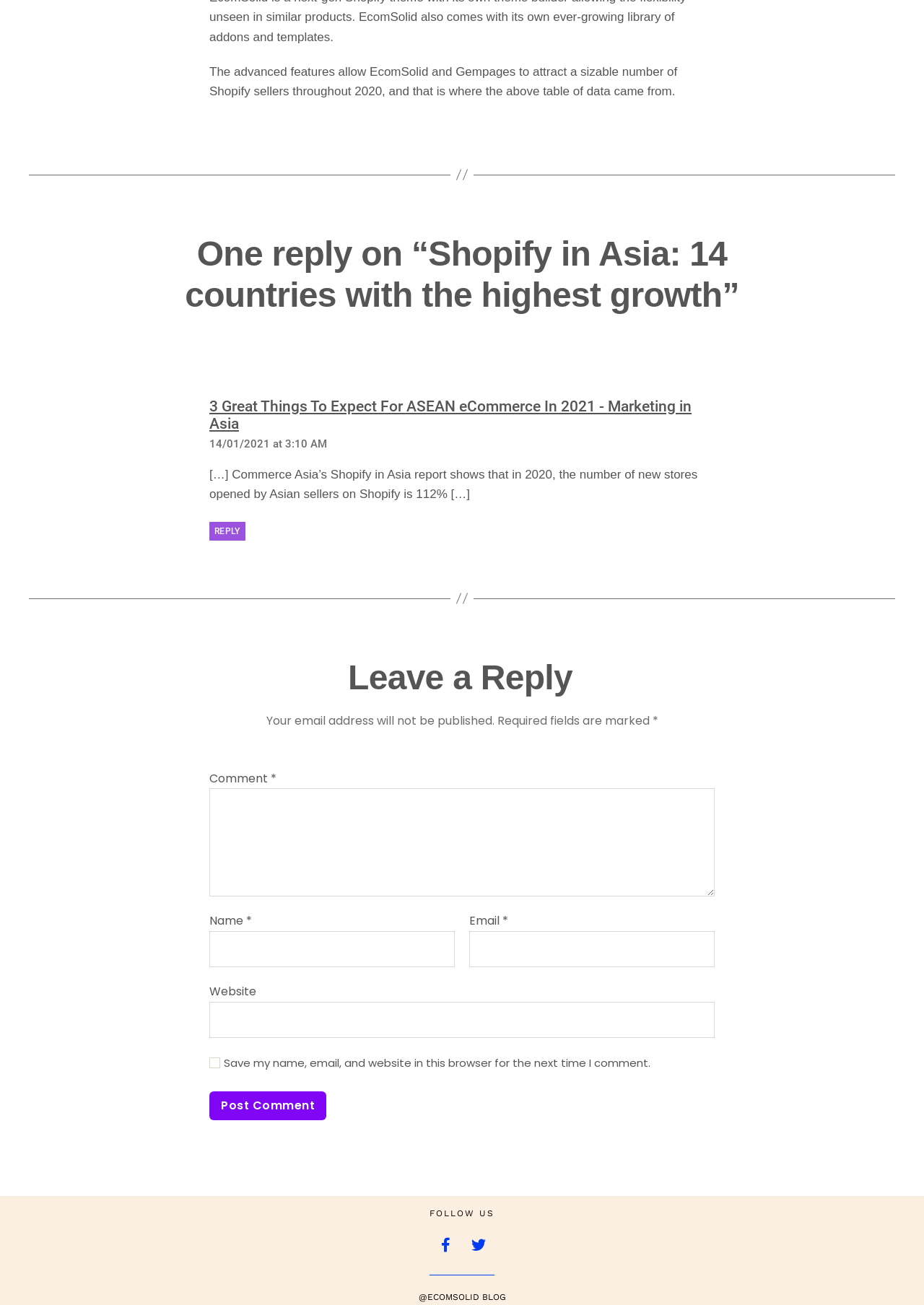What is the name of the blog?
Please answer the question with a single word or phrase, referencing the image.

ECOMSOLID BLOG